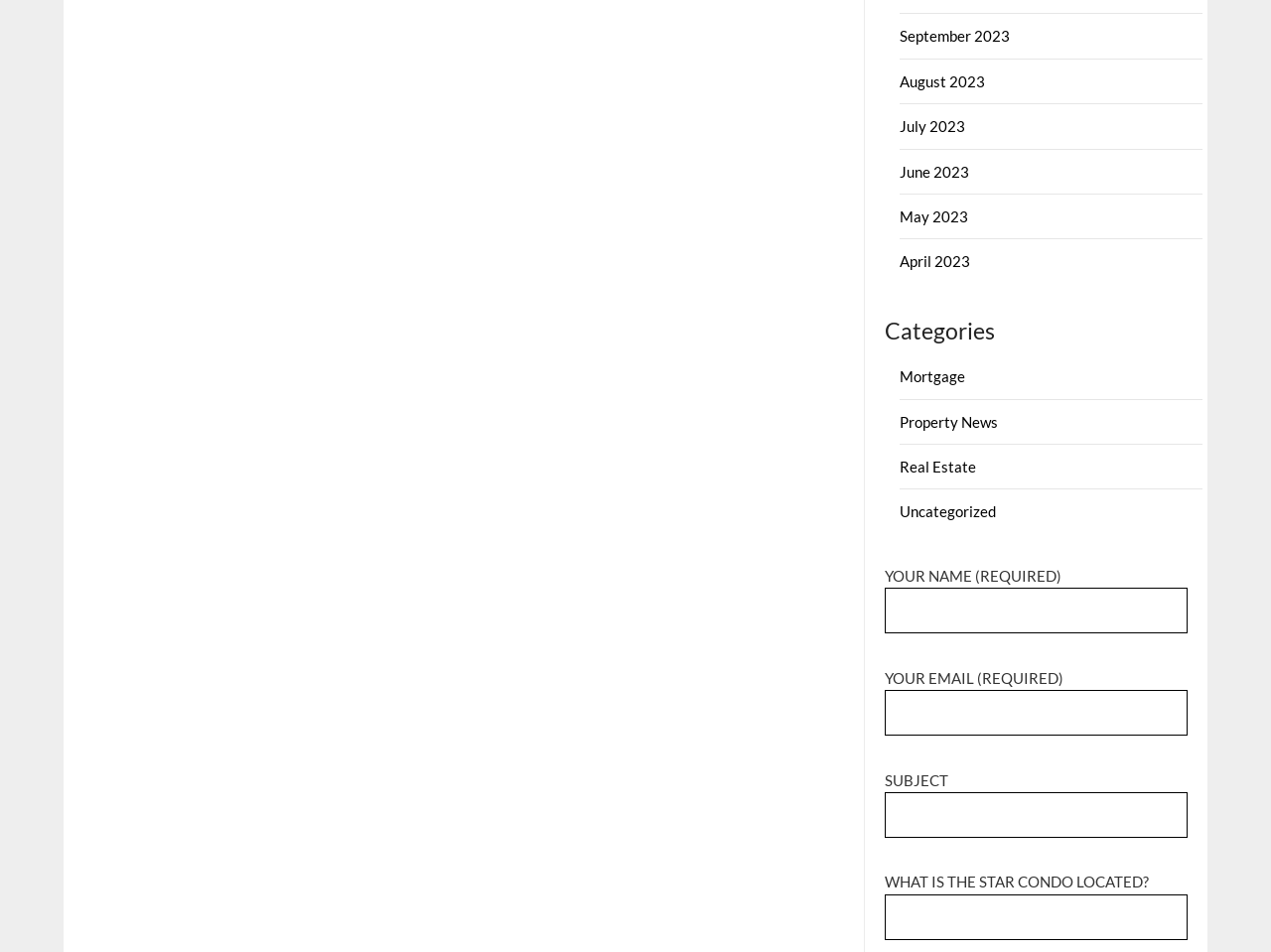Determine the bounding box coordinates of the clickable area required to perform the following instruction: "Click on Mortgage". The coordinates should be represented as four float numbers between 0 and 1: [left, top, right, bottom].

[0.708, 0.386, 0.76, 0.405]